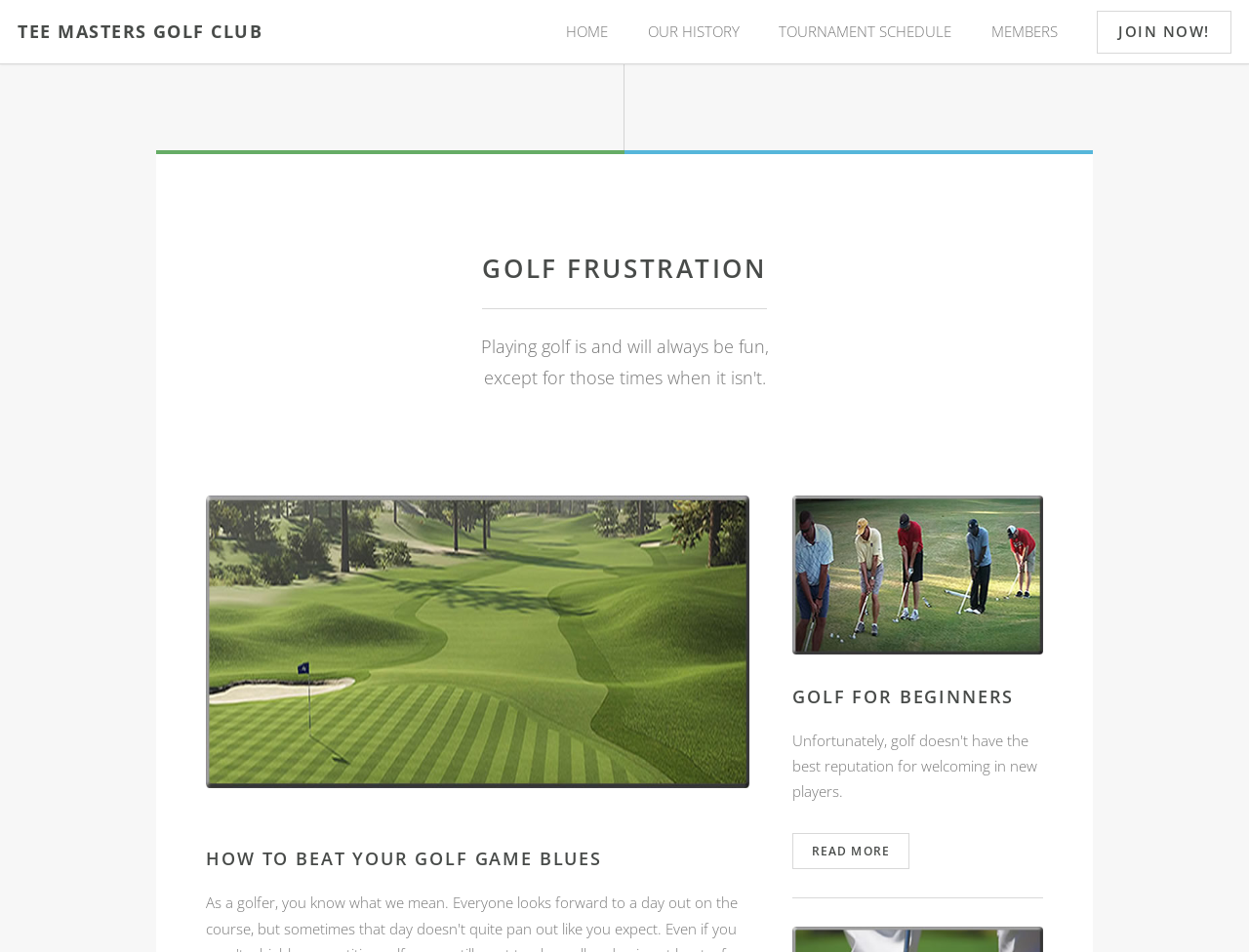Please determine the bounding box coordinates for the element with the description: "parent_node: GOLF FOR BEGINNERS".

[0.635, 0.52, 0.835, 0.687]